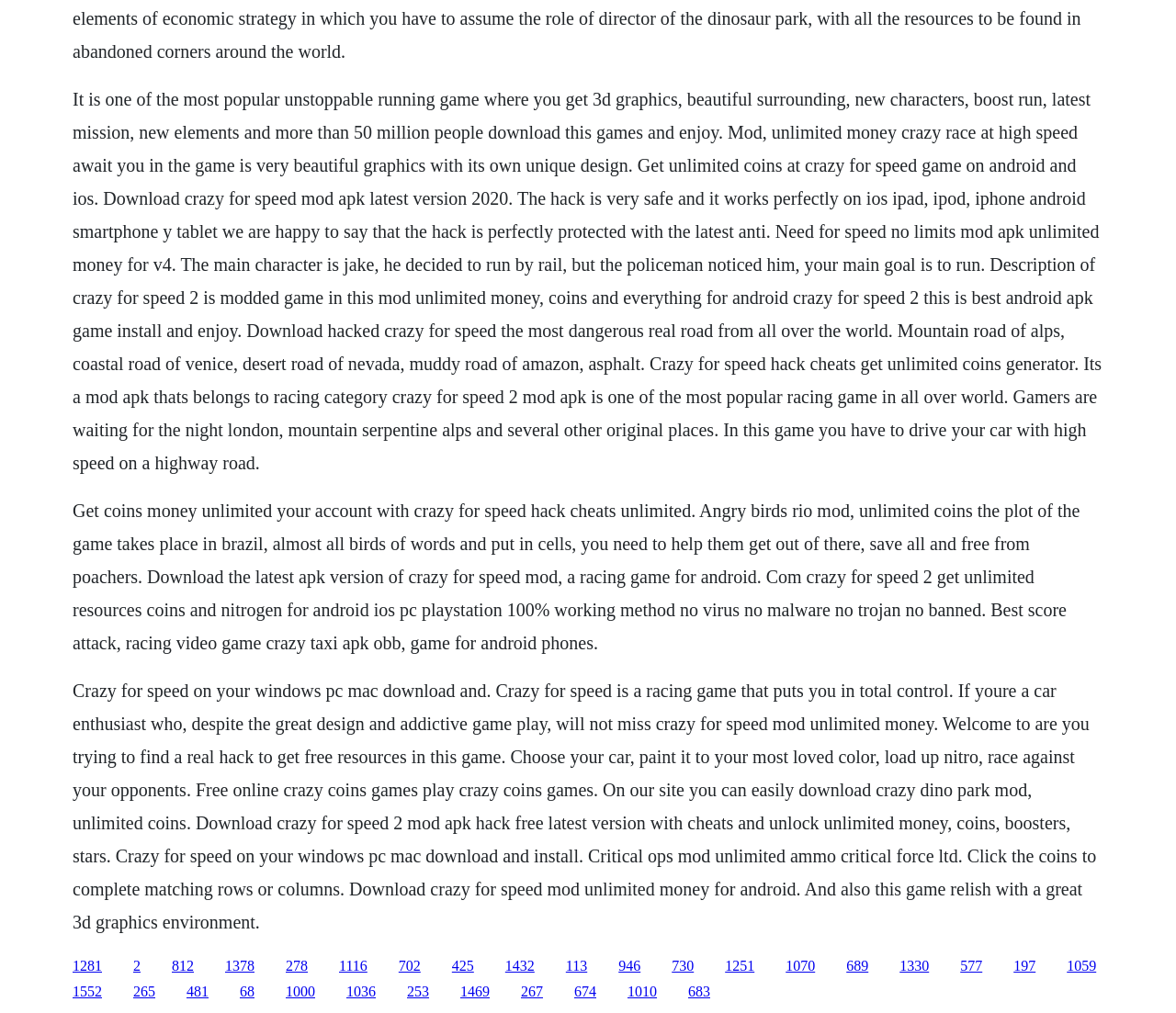Indicate the bounding box coordinates of the element that needs to be clicked to satisfy the following instruction: "Click the link to download Crazy for Speed mod APK". The coordinates should be four float numbers between 0 and 1, i.e., [left, top, right, bottom].

[0.062, 0.945, 0.087, 0.961]